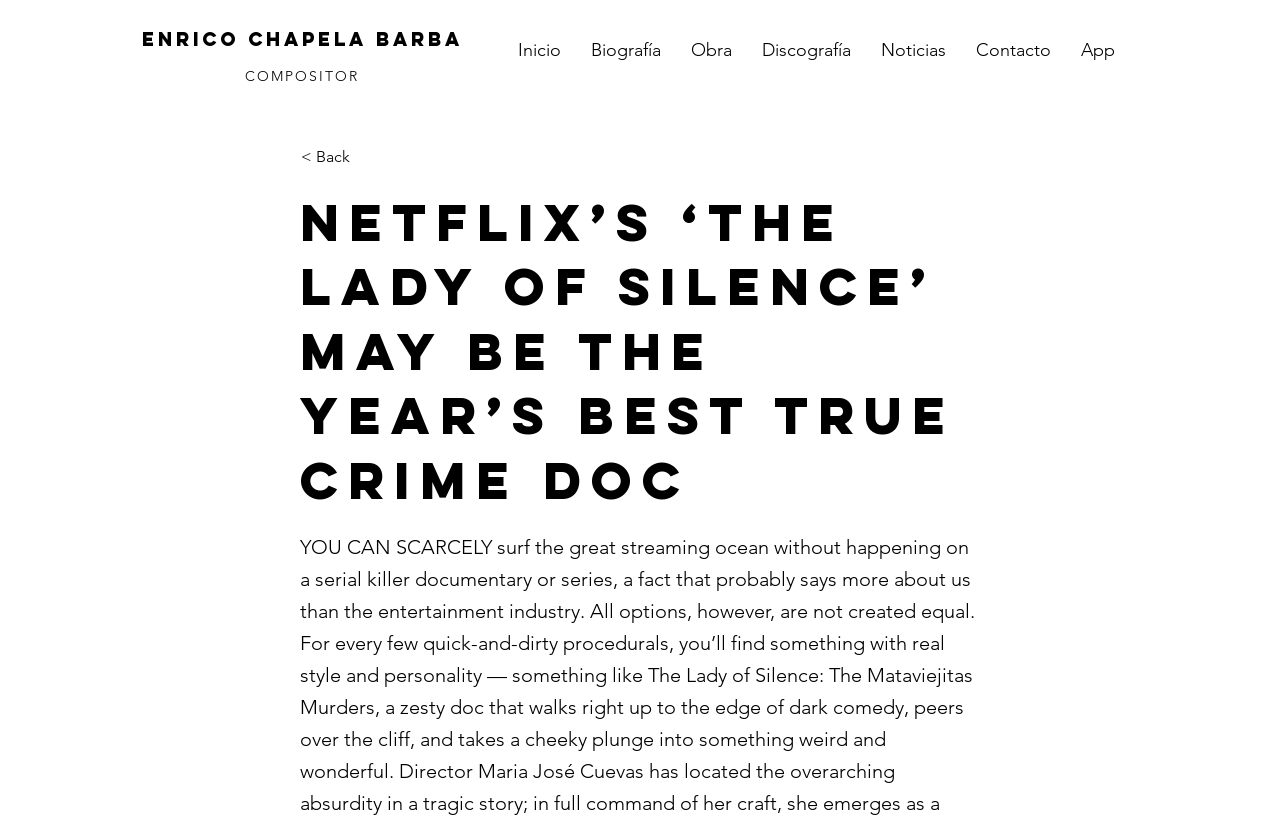Is there a back button?
Using the information from the image, provide a comprehensive answer to the question.

The back button can be found below the navigation links, with the text '< Back'. This button is a clickable element that allows the user to go back to the previous page.